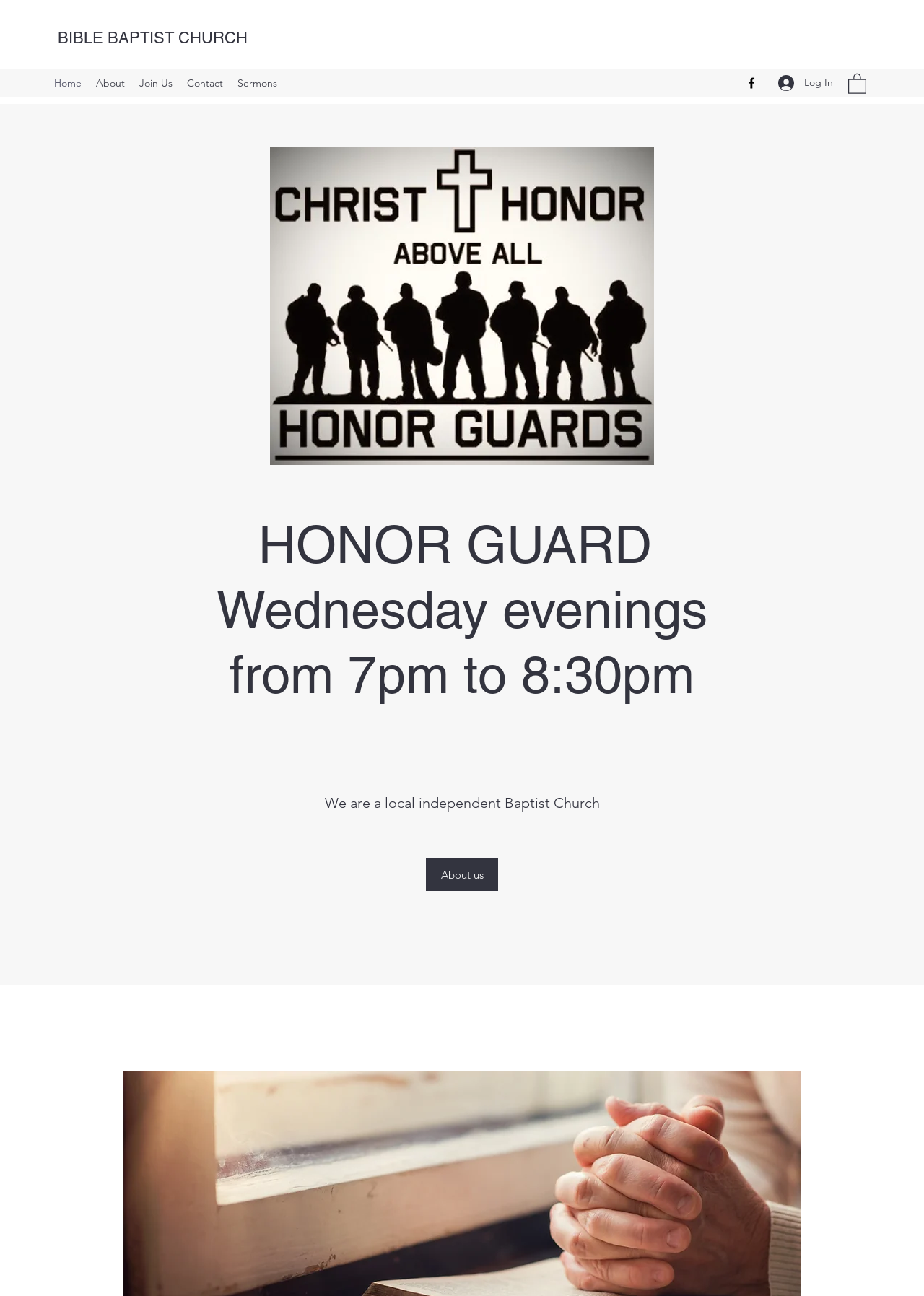Review the image closely and give a comprehensive answer to the question: Is there a login feature?

The presence of a login feature can be inferred from the button 'Log In' on the top right corner of the webpage, which suggests that users can log in to access certain features or content.